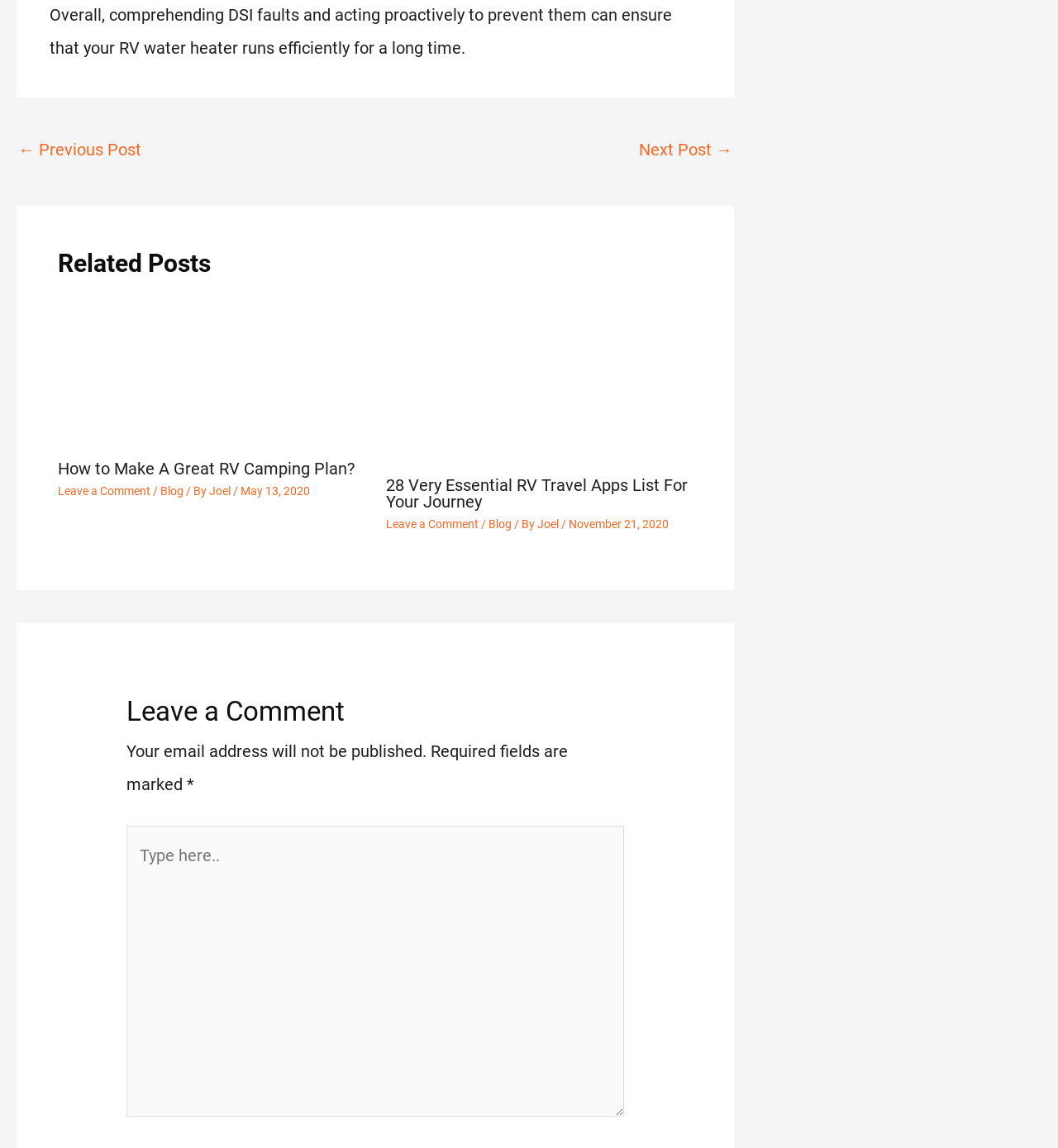Please provide a brief answer to the following inquiry using a single word or phrase:
Who wrote the post '28 Very Essential RV Travel Apps List For Your Journey'?

Joel